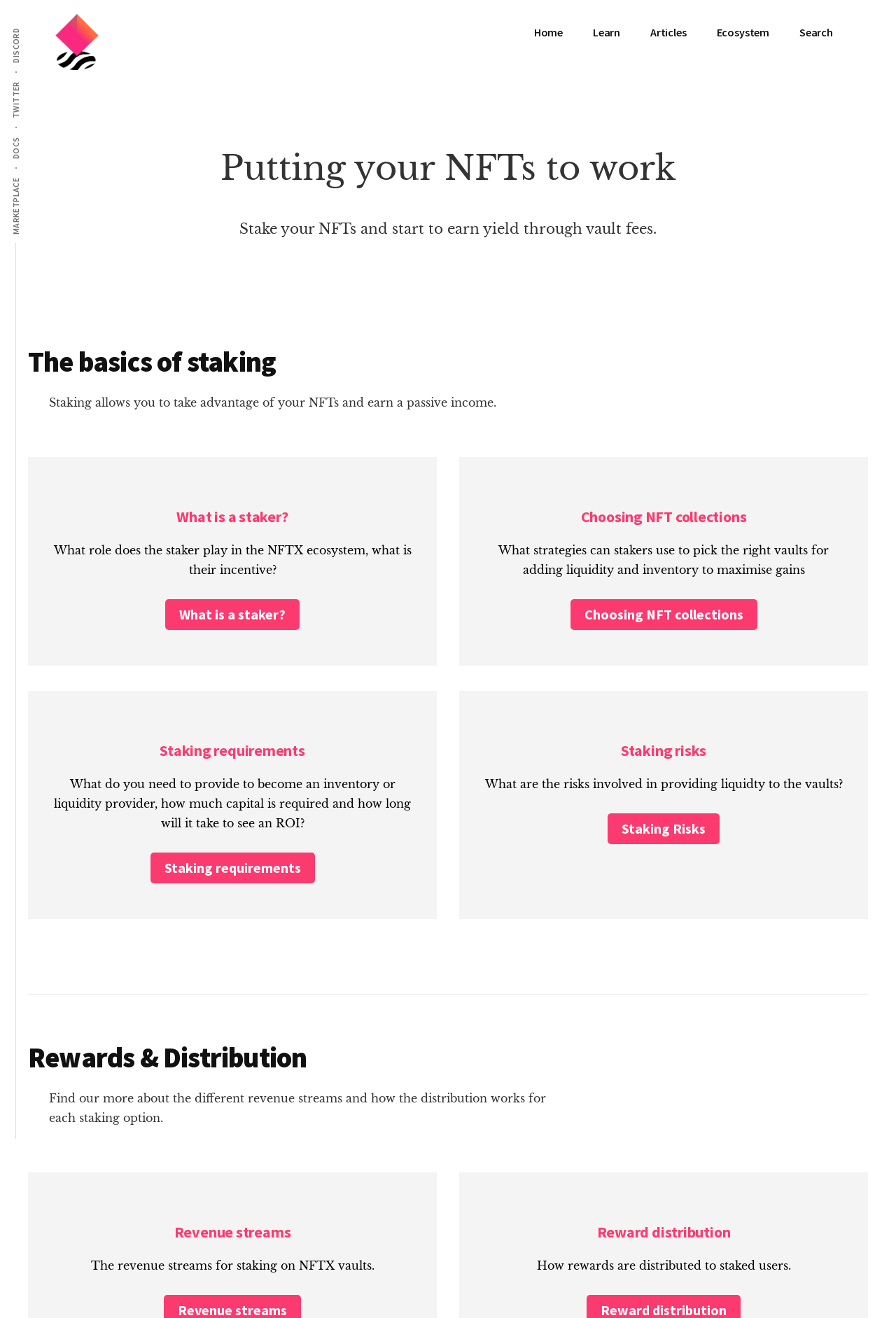Please specify the coordinates of the bounding box for the element that should be clicked to carry out this instruction: "Go to 'NFTX Academy'". The coordinates must be four float numbers between 0 and 1, formatted as [left, top, right, bottom].

[0.055, 0.045, 0.117, 0.055]